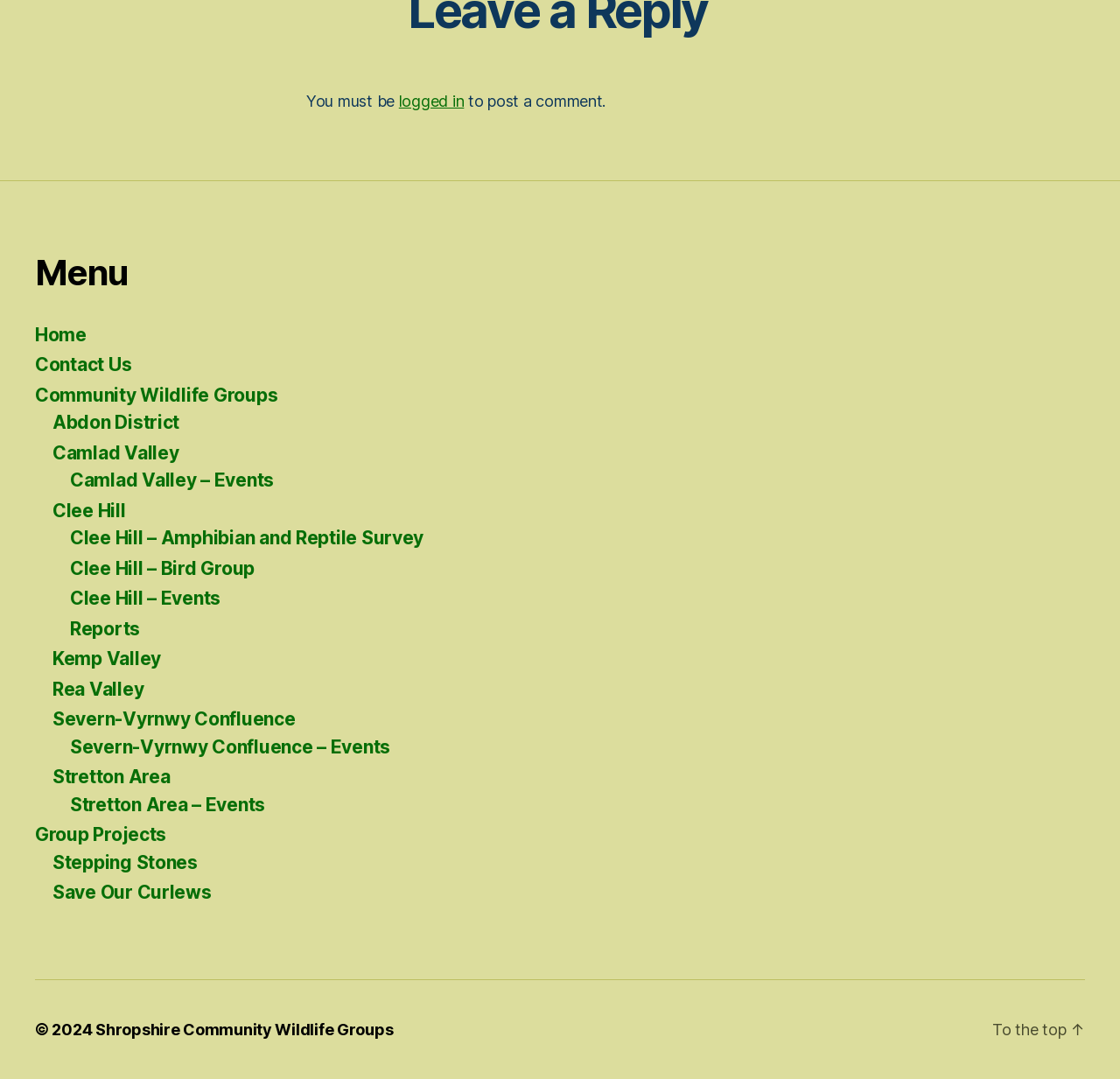Please identify the bounding box coordinates of the area that needs to be clicked to follow this instruction: "check Clee Hill – Amphibian and Reptile Survey".

[0.062, 0.488, 0.378, 0.509]